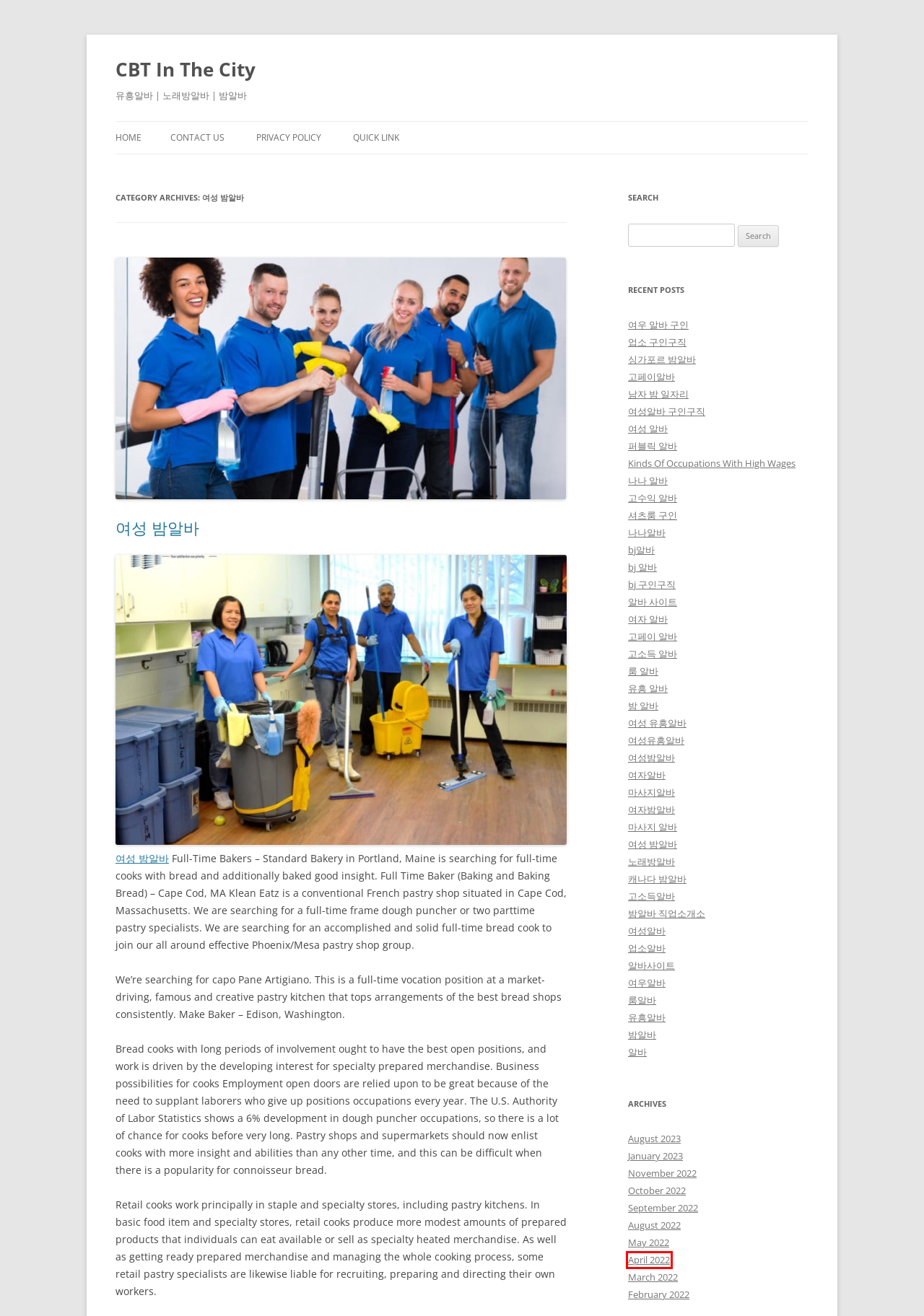You have received a screenshot of a webpage with a red bounding box indicating a UI element. Please determine the most fitting webpage description that matches the new webpage after clicking on the indicated element. The choices are:
A. 알바 사이트 - CBT In The City
B. April 2022 - CBT In The City
C. 밤 알바 - CBT In The City
D. 캐나다 밤알바 - CBT In The City
E. 여성알바 - CBT In The City
F. 셔츠룸 구인 - CBT In The City
G. 여성알바 구인구직 - CBT In The City
H. 여자알바 - CBT In The City

B